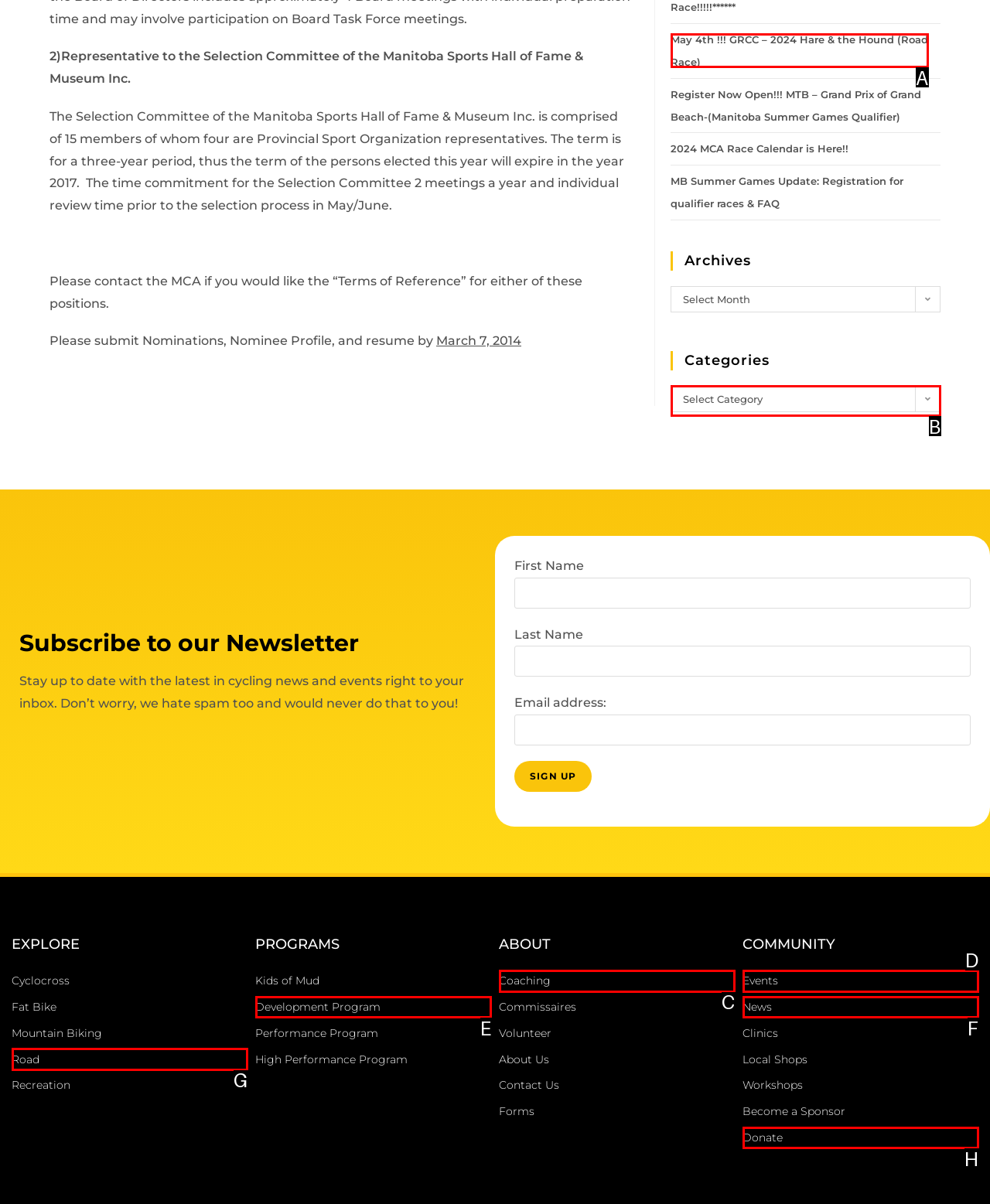Find the HTML element that matches the description: Coaching
Respond with the corresponding letter from the choices provided.

C